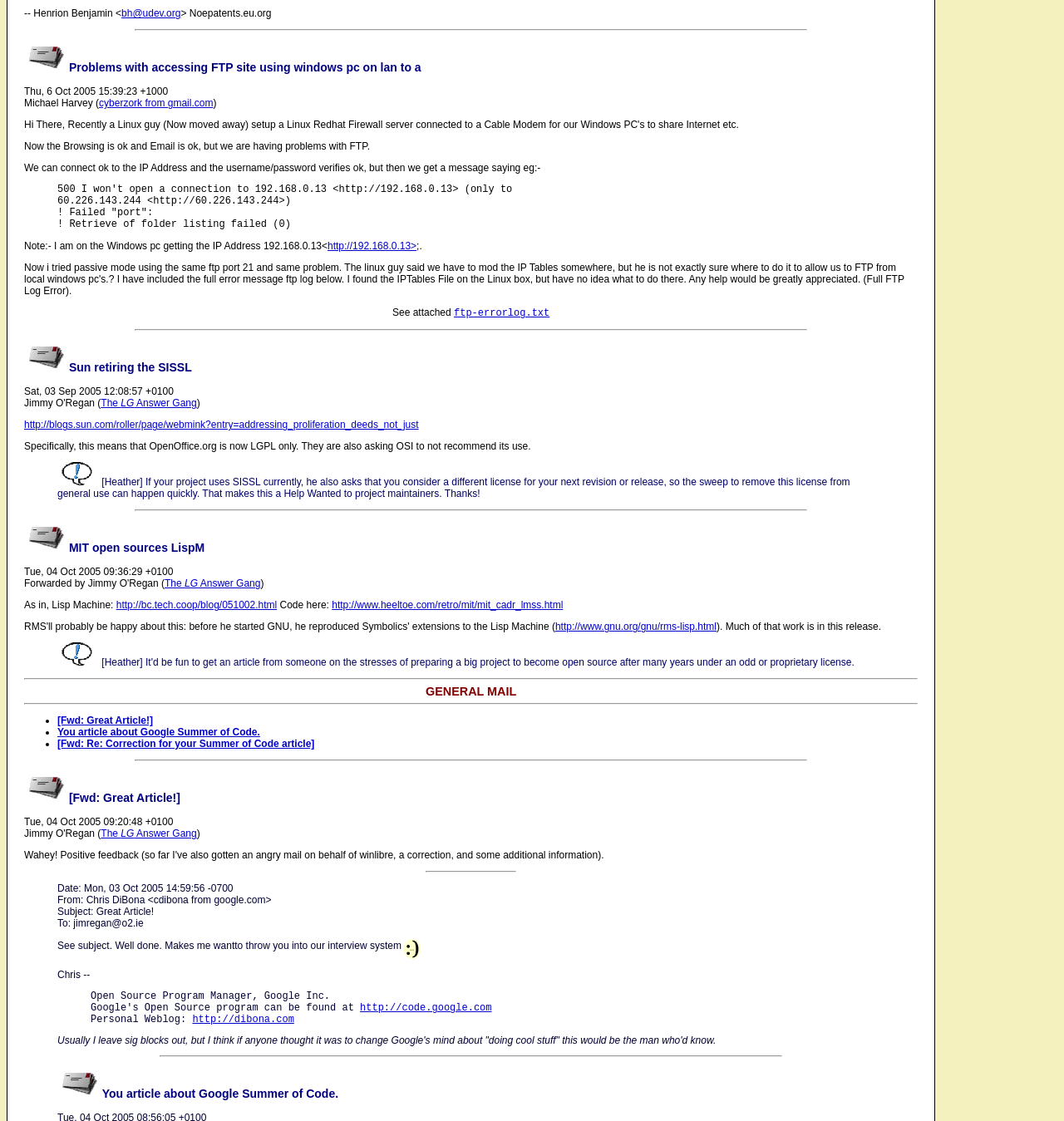What is the name of the Lisp Machine mentioned in the third article?
Your answer should be a single word or phrase derived from the screenshot.

MIT